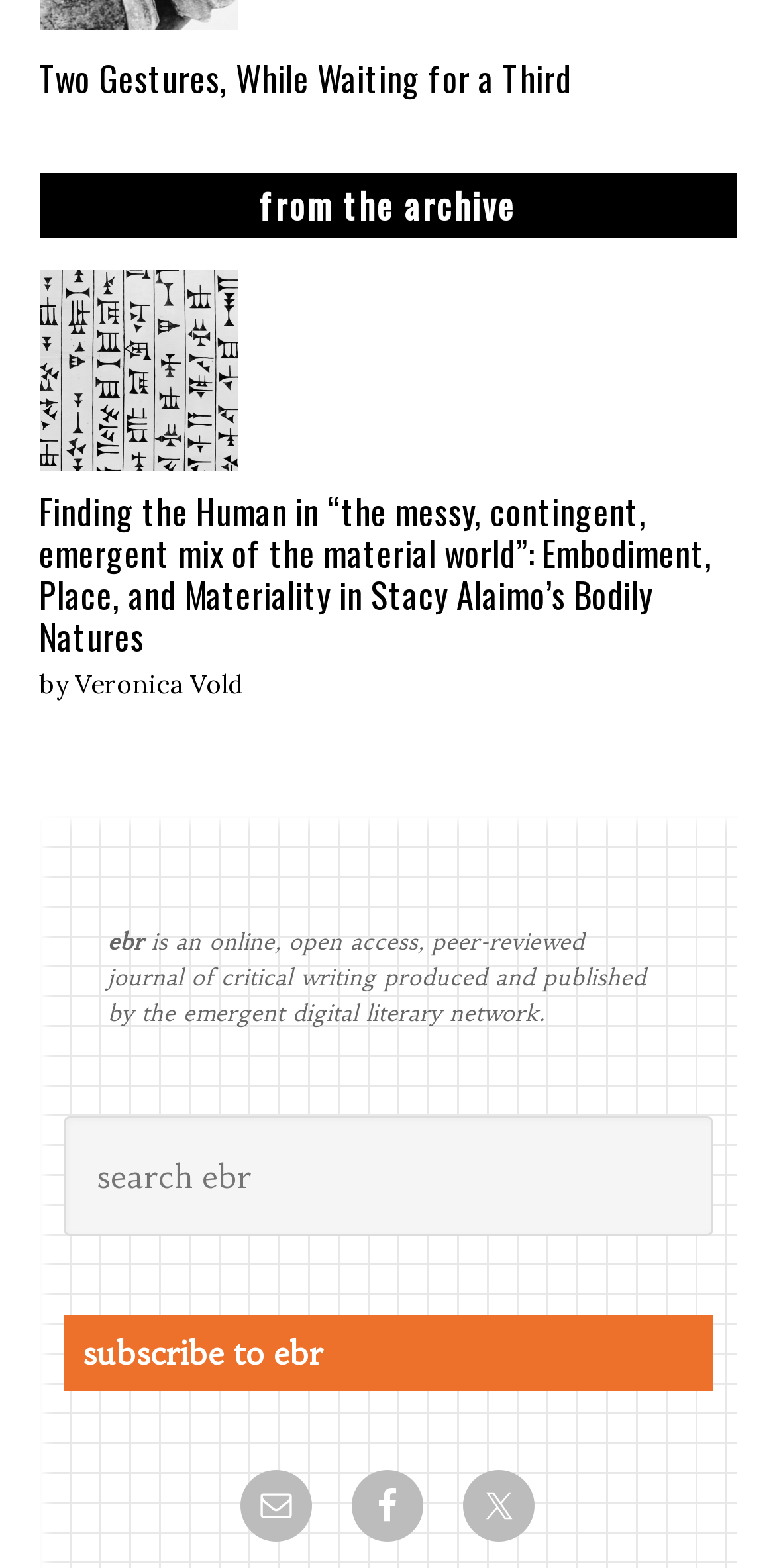From the webpage screenshot, identify the region described by subscribe to ebr. Provide the bounding box coordinates as (top-left x, top-left y, bottom-right x, bottom-right y), with each value being a floating point number between 0 and 1.

[0.081, 0.839, 0.919, 0.887]